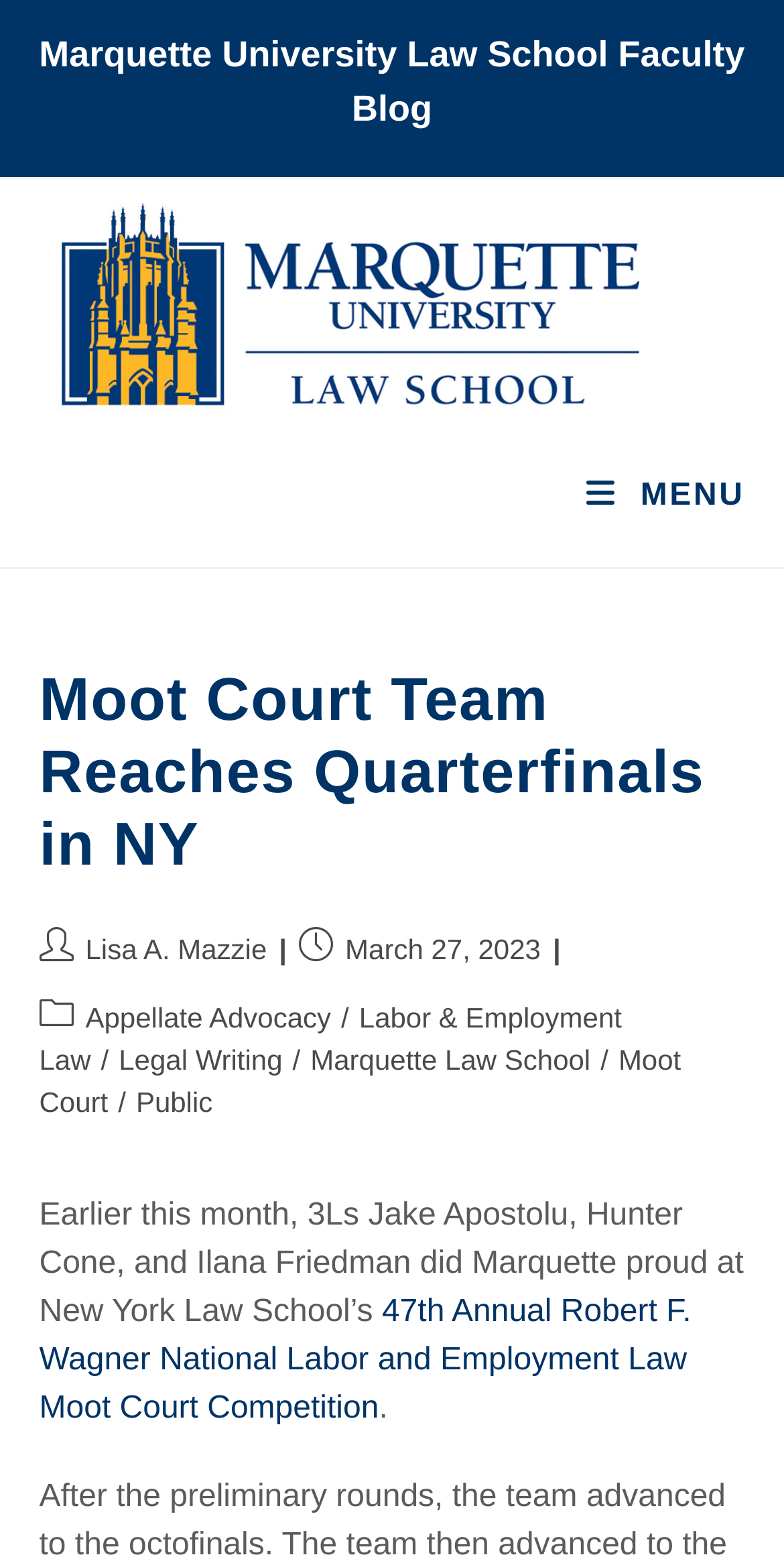Provide a one-word or one-phrase answer to the question:
What competition did the 3Ls participate in?

47th Annual Robert F. Wagner National Labor and Employment Law Moot Court Competition